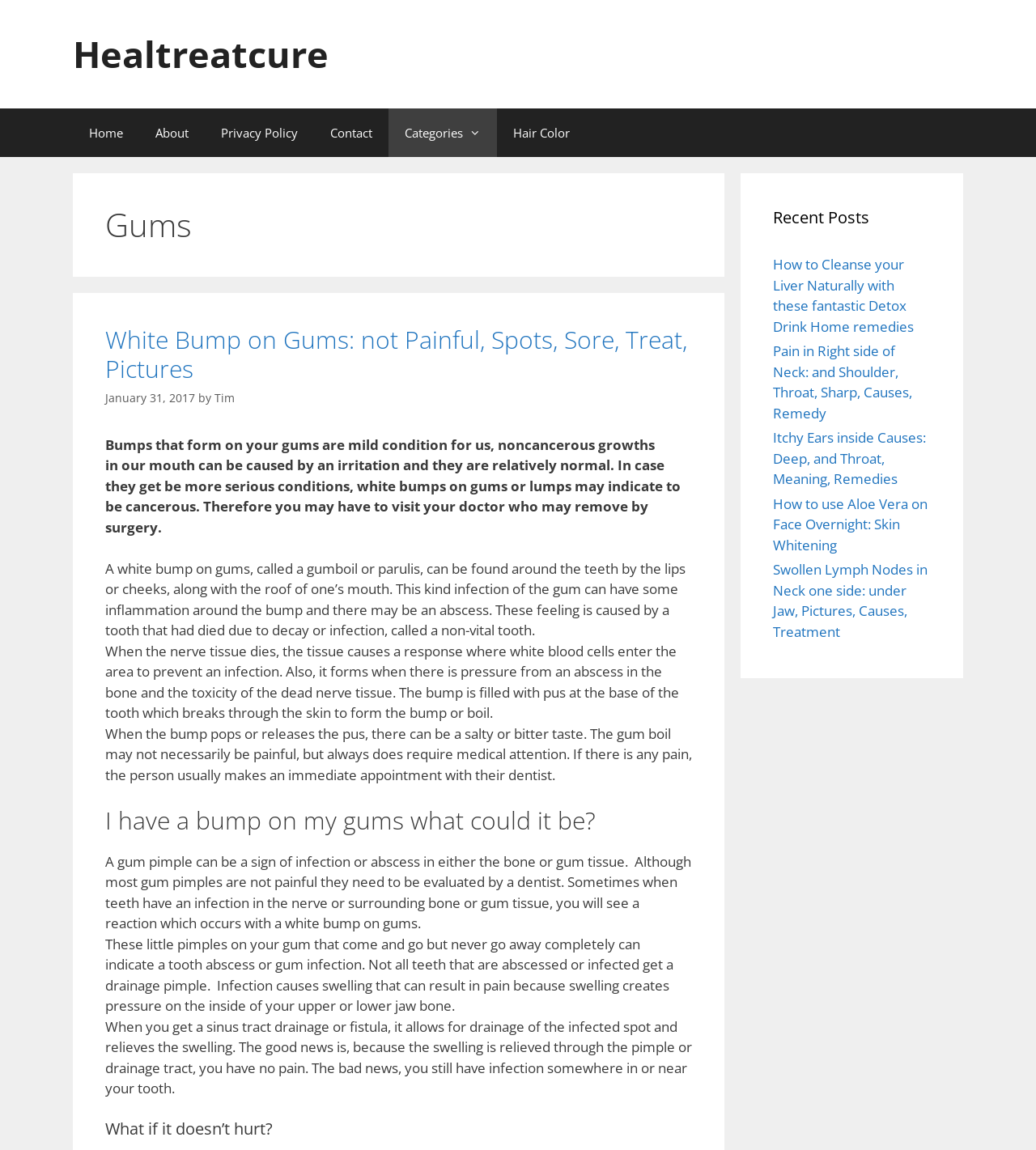Please specify the bounding box coordinates in the format (top-left x, top-left y, bottom-right x, bottom-right y), with all values as floating point numbers between 0 and 1. Identify the bounding box of the UI element described by: Home

[0.07, 0.094, 0.134, 0.137]